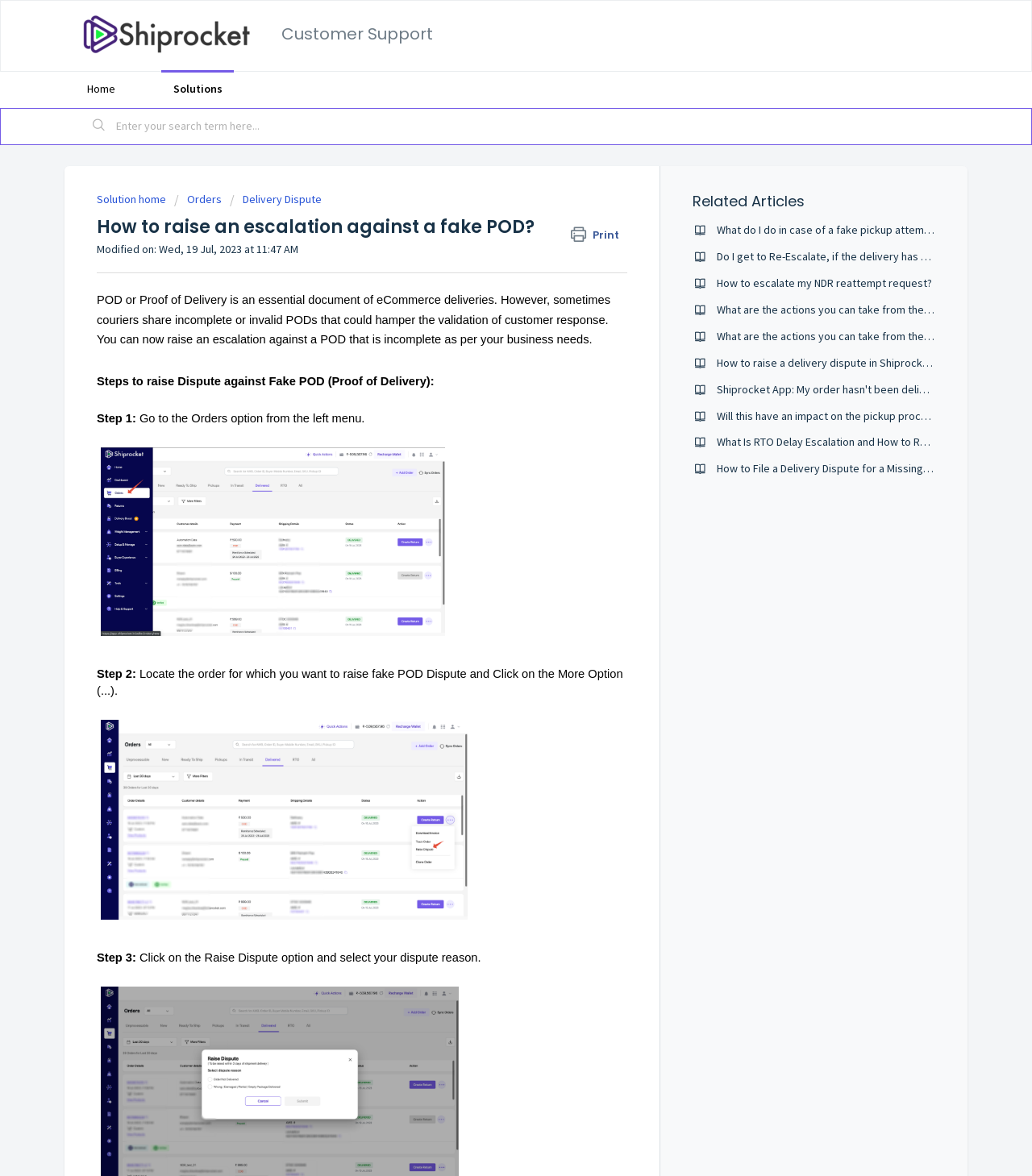Can you look at the image and give a comprehensive answer to the question:
What is the function of the 'Download' button?

The 'Download' button is likely used to download a file related to the POD or dispute process, although the exact file type and content are not specified on the webpage.